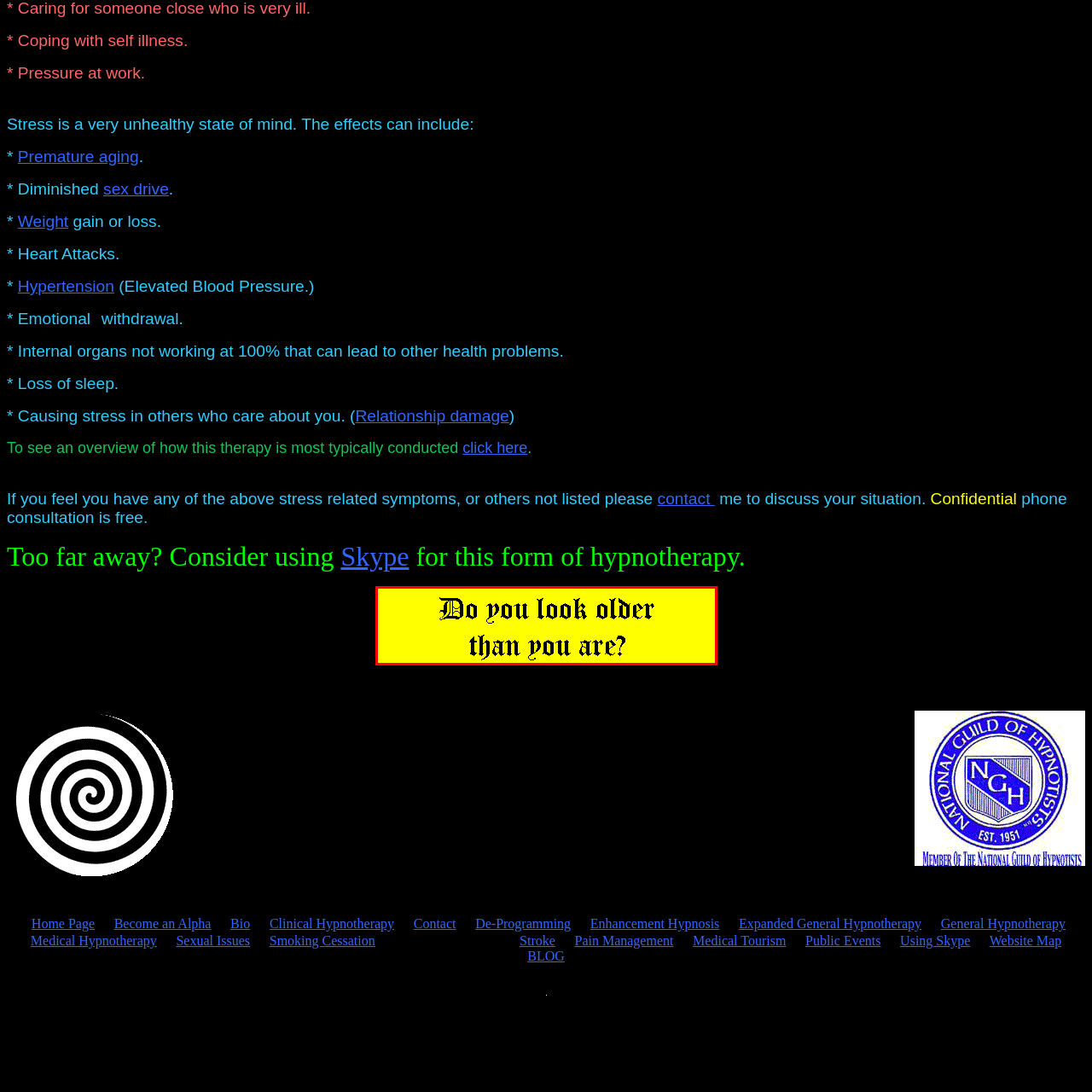What font style is used for the text?
Focus on the red-bounded area of the image and reply with one word or a short phrase.

Gothic